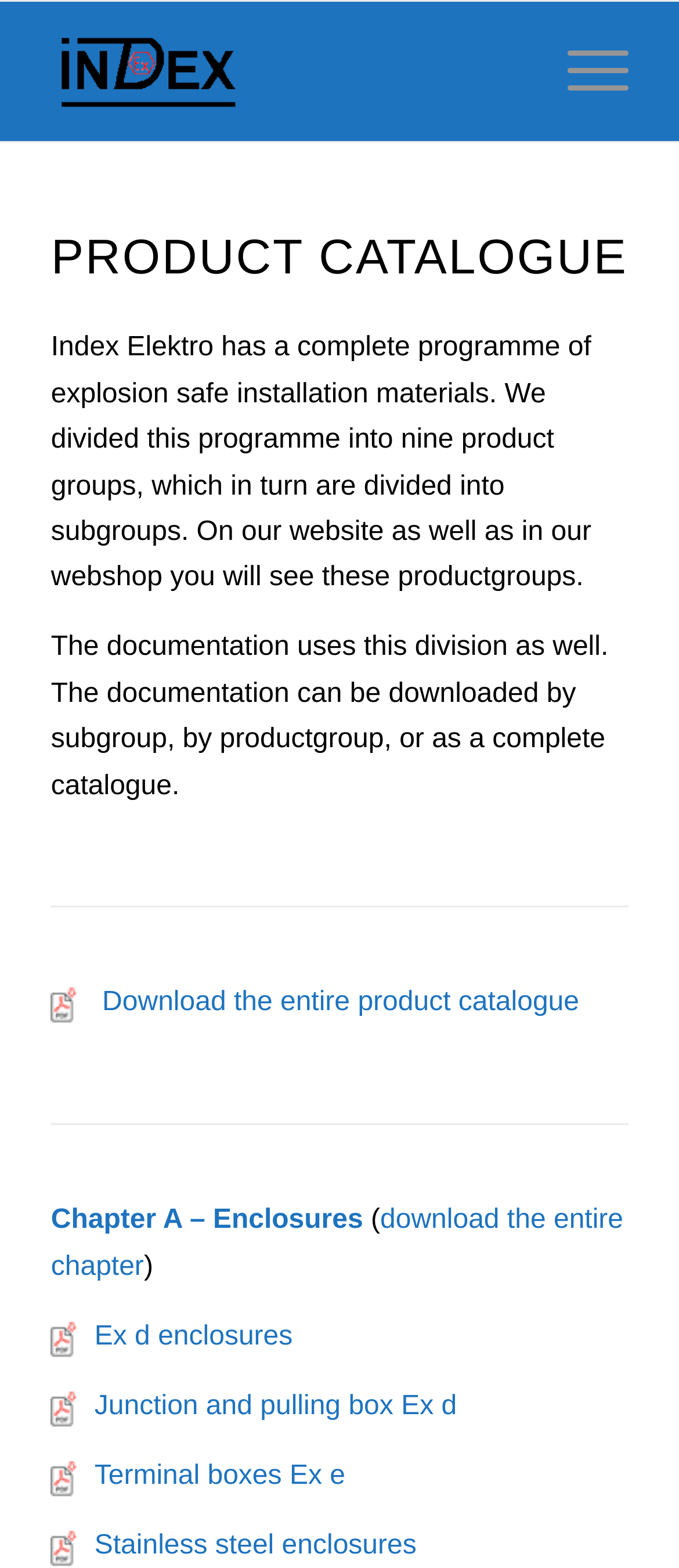Could you locate the bounding box coordinates for the section that should be clicked to accomplish this task: "Download the entire product catalogue".

[0.151, 0.63, 0.853, 0.649]